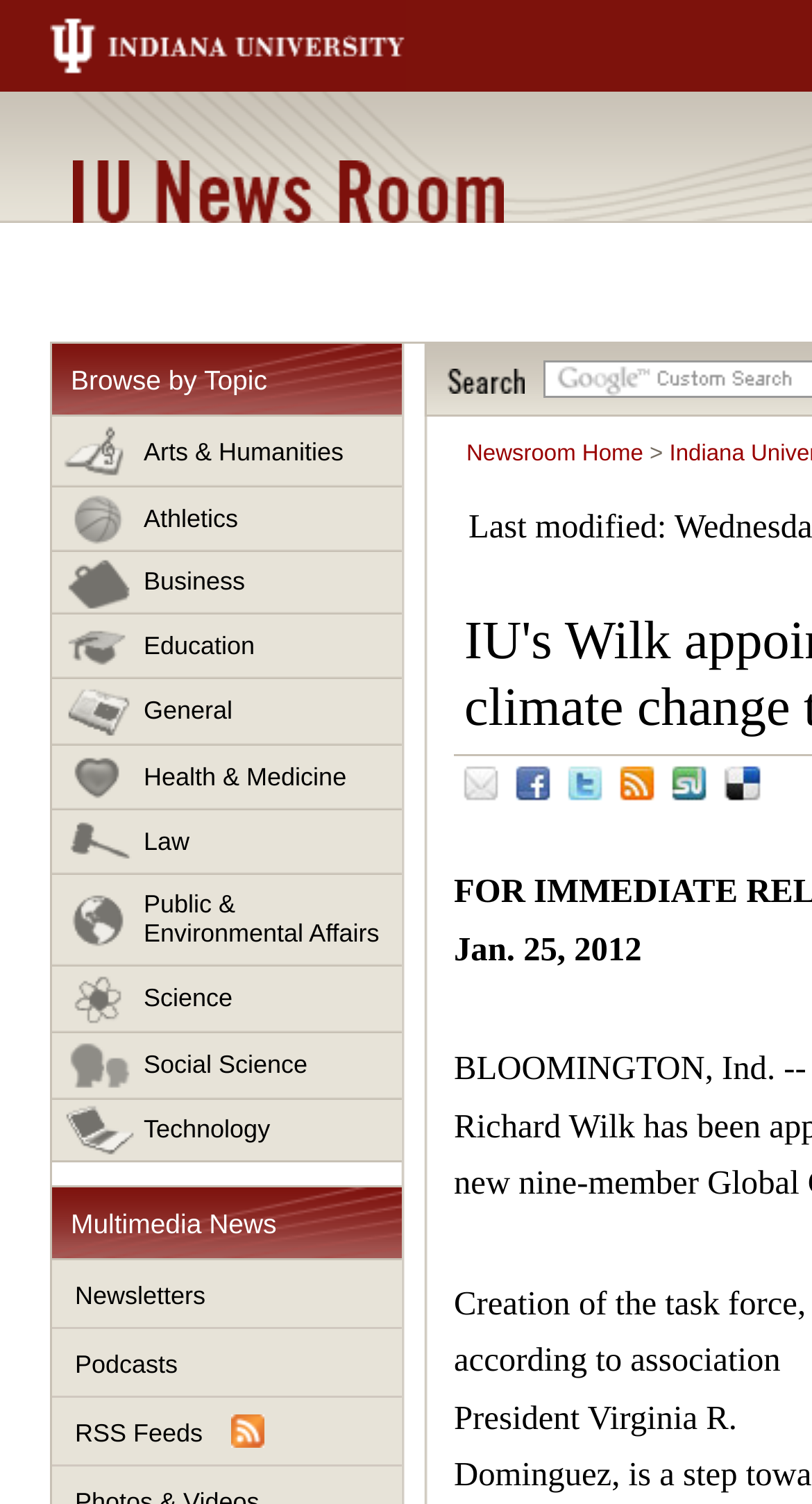How many topics can be browsed?
Answer the question with a detailed and thorough explanation.

I counted the number of link elements under the 'Browse by Topic' heading. There are 12 links, each representing a different topic, such as 'Arts & Humanities', 'Athletics', and so on.